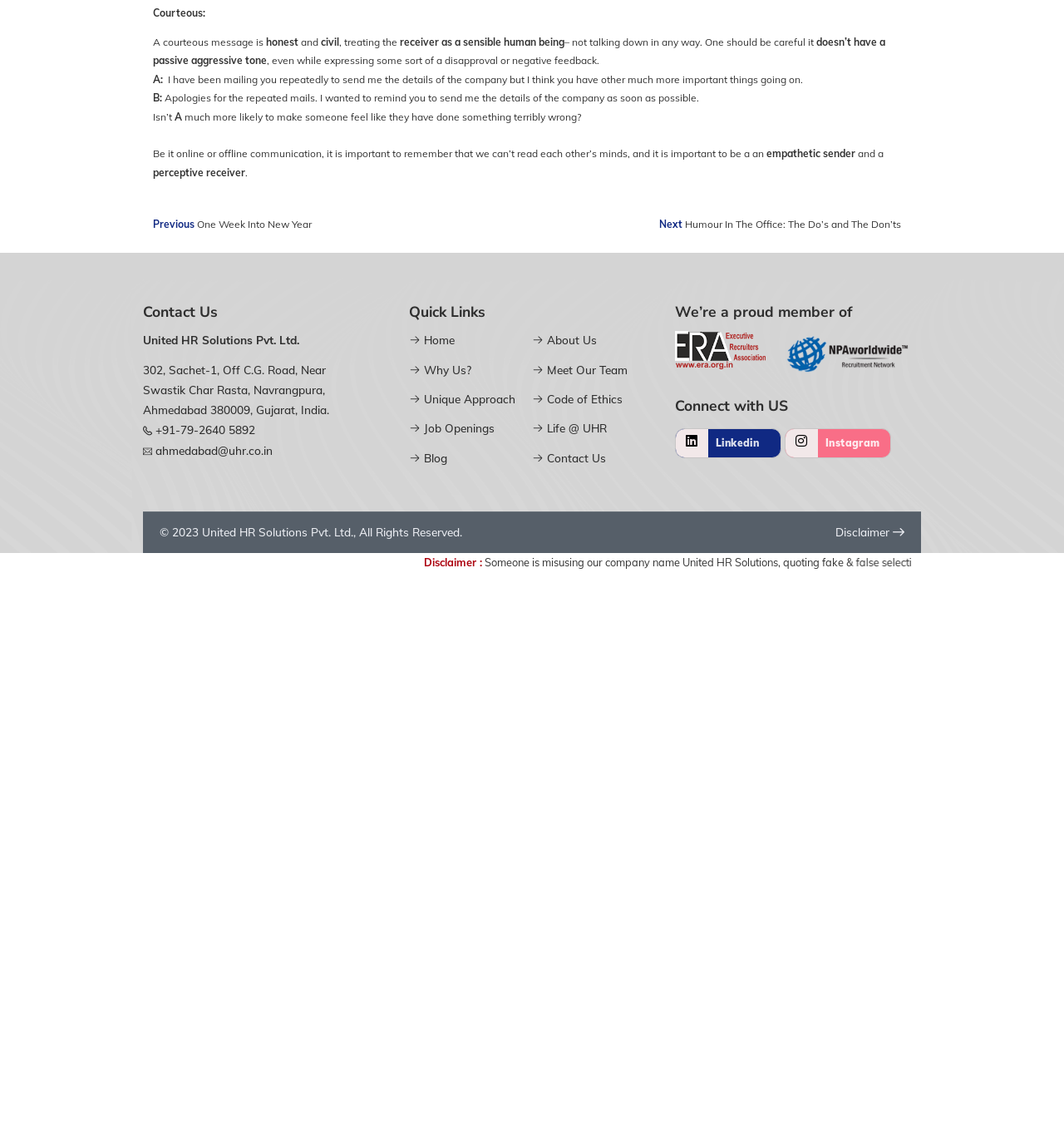Determine the bounding box for the UI element as described: "Contact Us". The coordinates should be represented as four float numbers between 0 and 1, formatted as [left, top, right, bottom].

[0.625, 0.857, 0.712, 0.877]